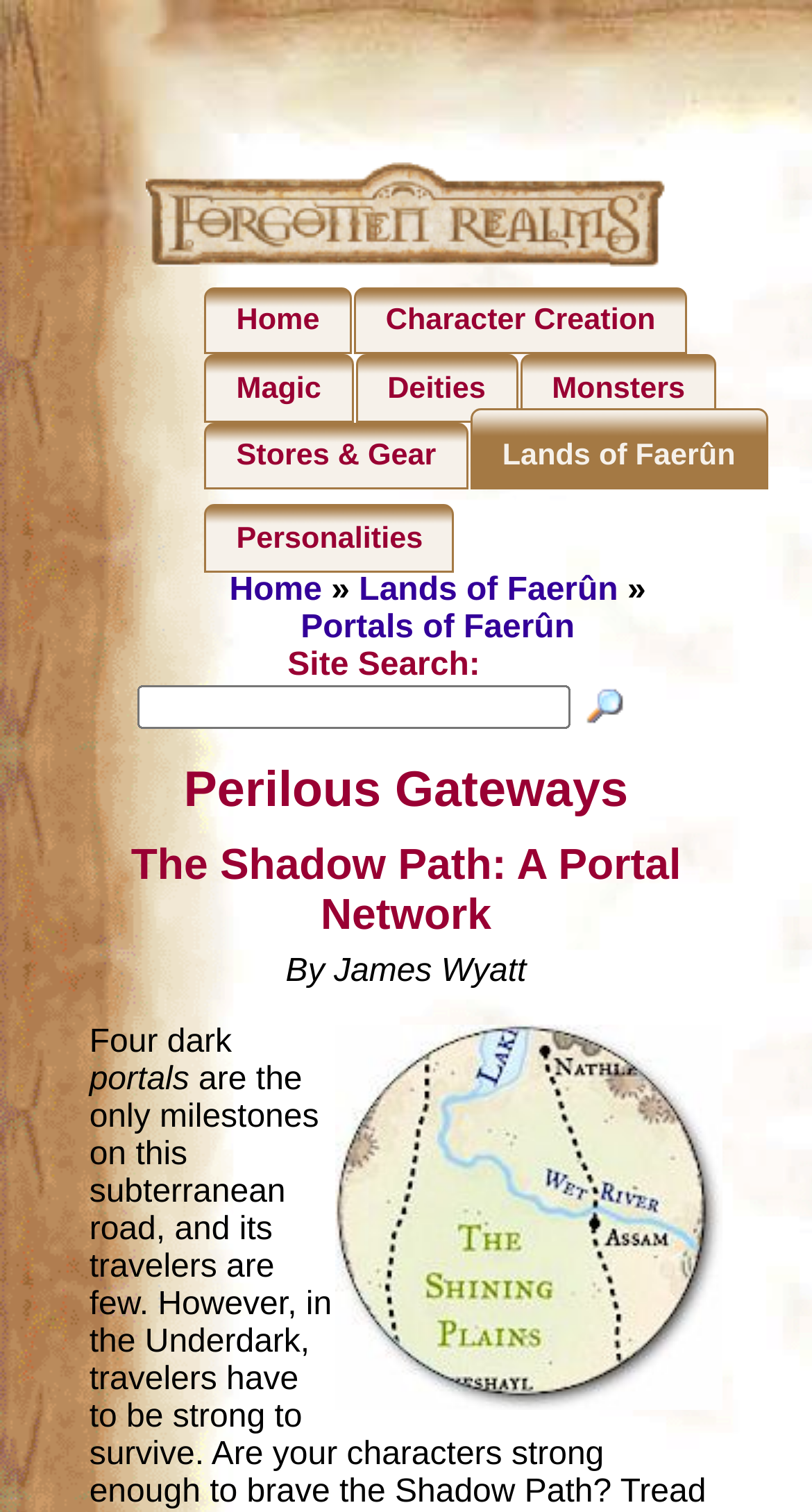Please provide the bounding box coordinates for the element that needs to be clicked to perform the following instruction: "Explore the 'Lands of Faerûn'". The coordinates should be given as four float numbers between 0 and 1, i.e., [left, top, right, bottom].

[0.579, 0.269, 0.945, 0.324]